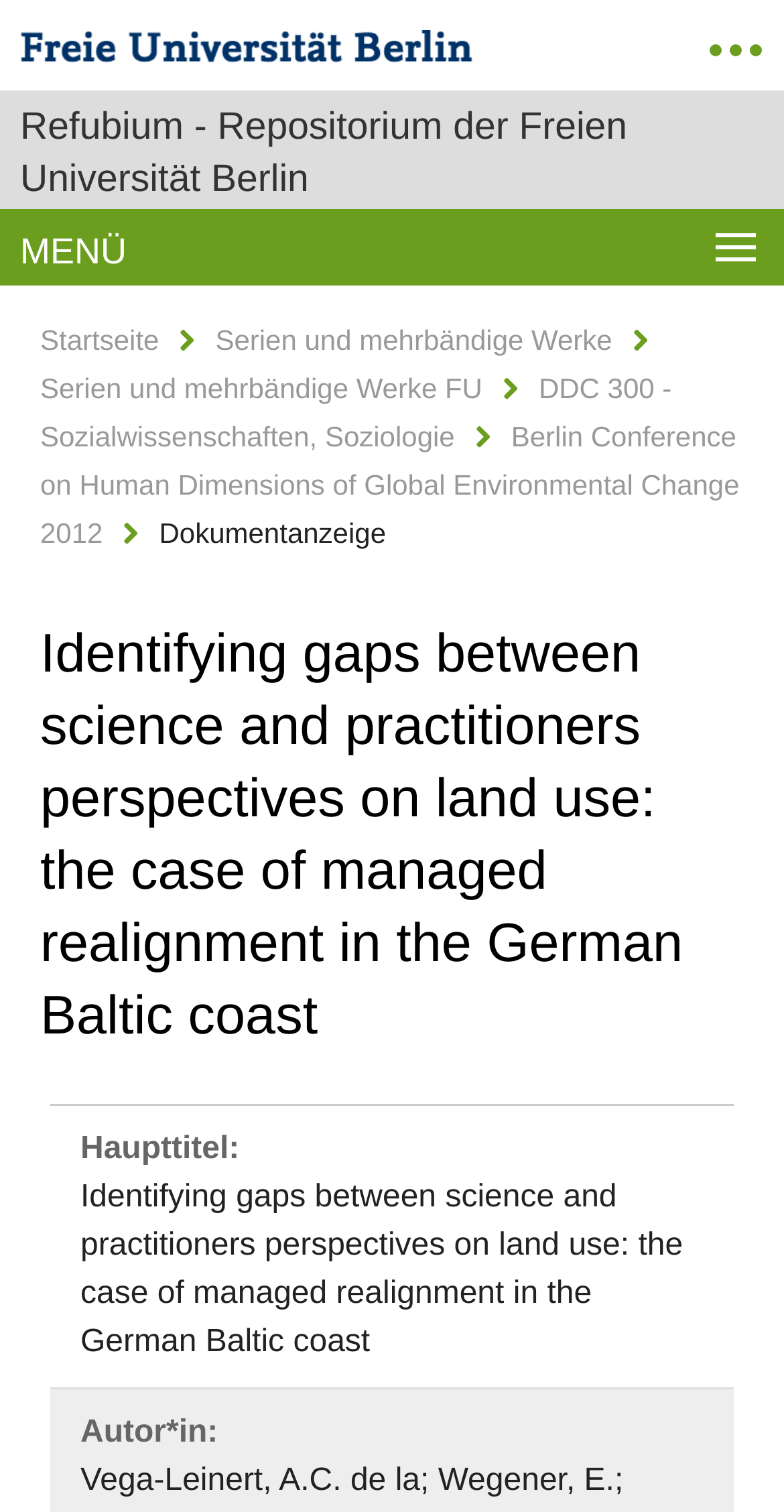Identify the bounding box for the UI element that is described as follows: "Serien und mehrbändige Werke".

[0.275, 0.214, 0.781, 0.235]